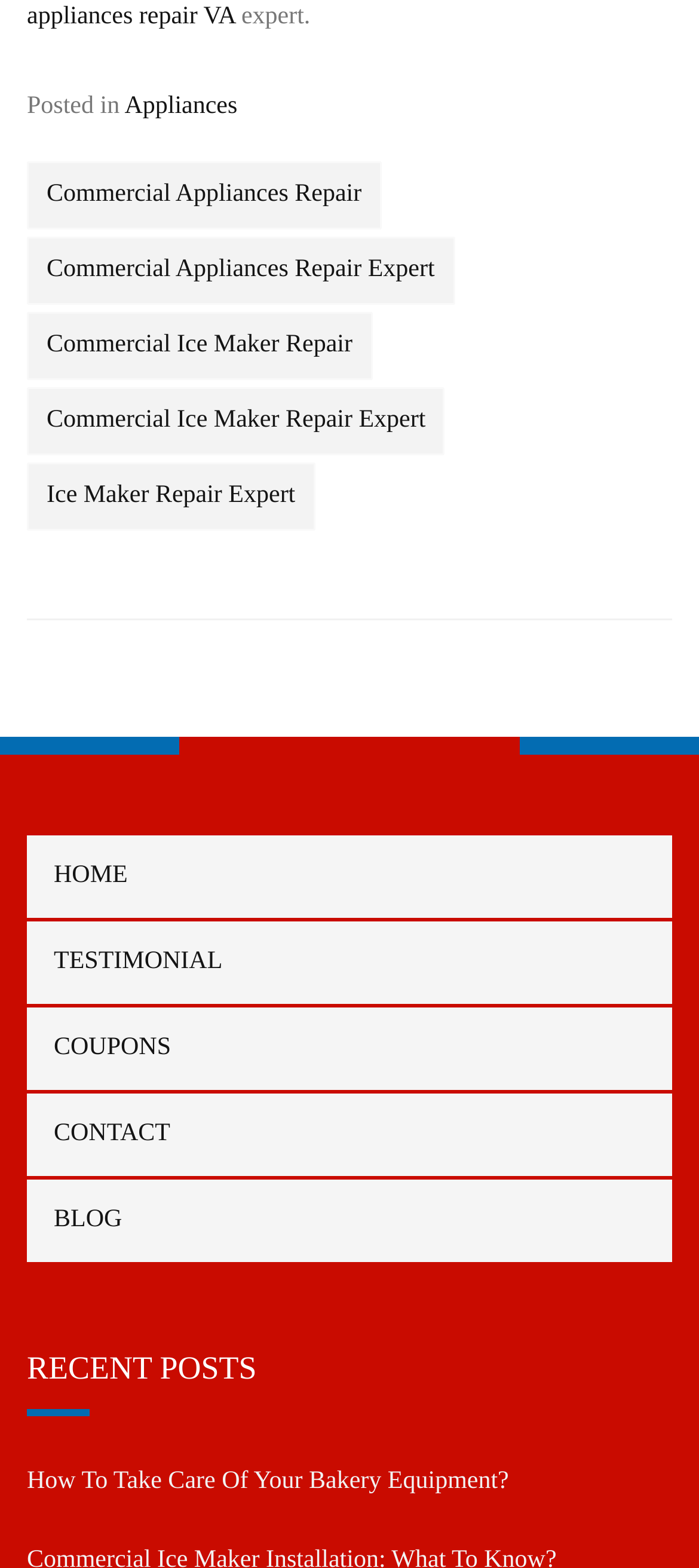Provide the bounding box coordinates, formatted as (top-left x, top-left y, bottom-right x, bottom-right y), with all values being floating point numbers between 0 and 1. Identify the bounding box of the UI element that matches the description: parent_node: STEDIX

None